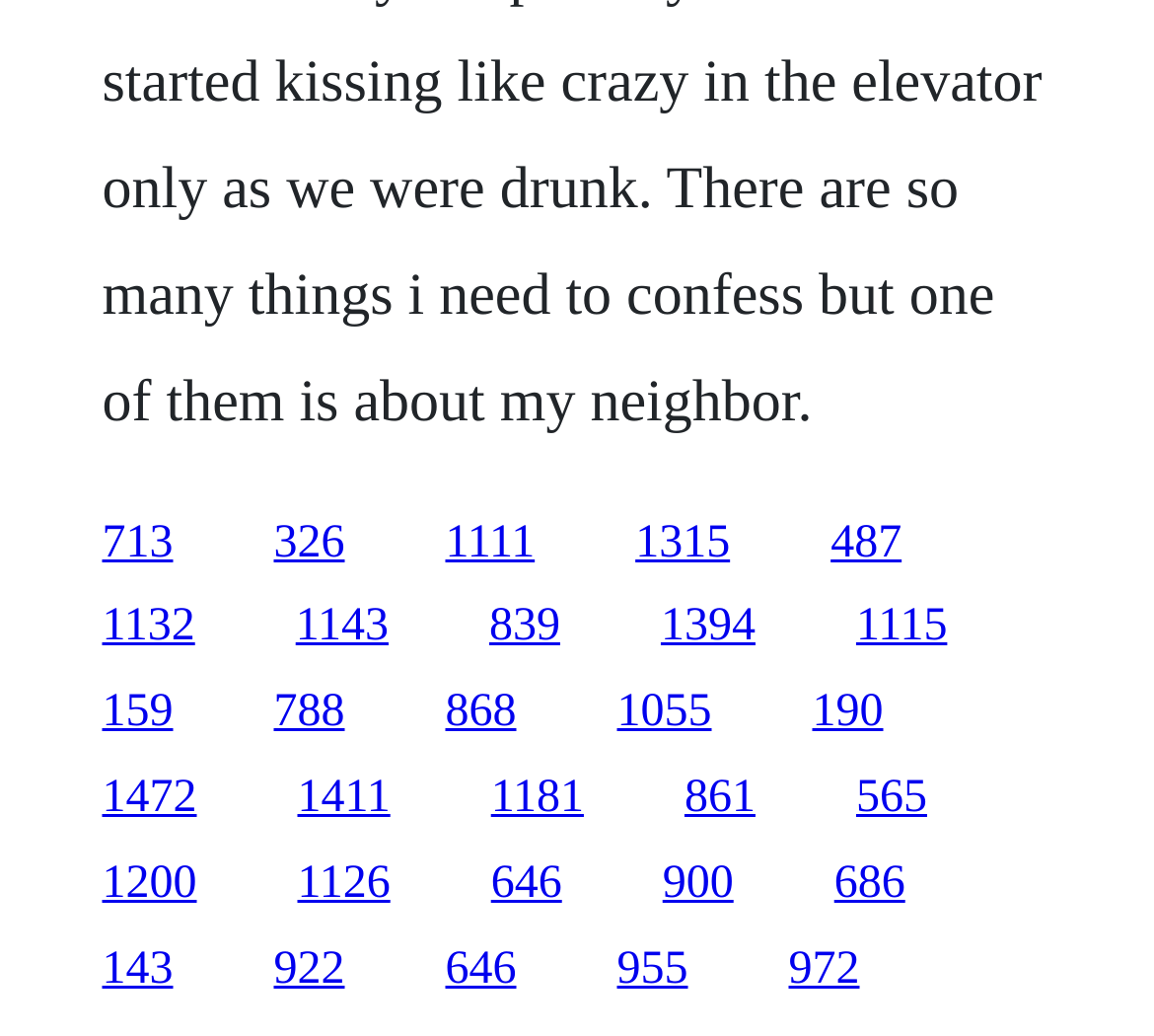Please mark the bounding box coordinates of the area that should be clicked to carry out the instruction: "Click the 'P1 Travel logo' link".

None